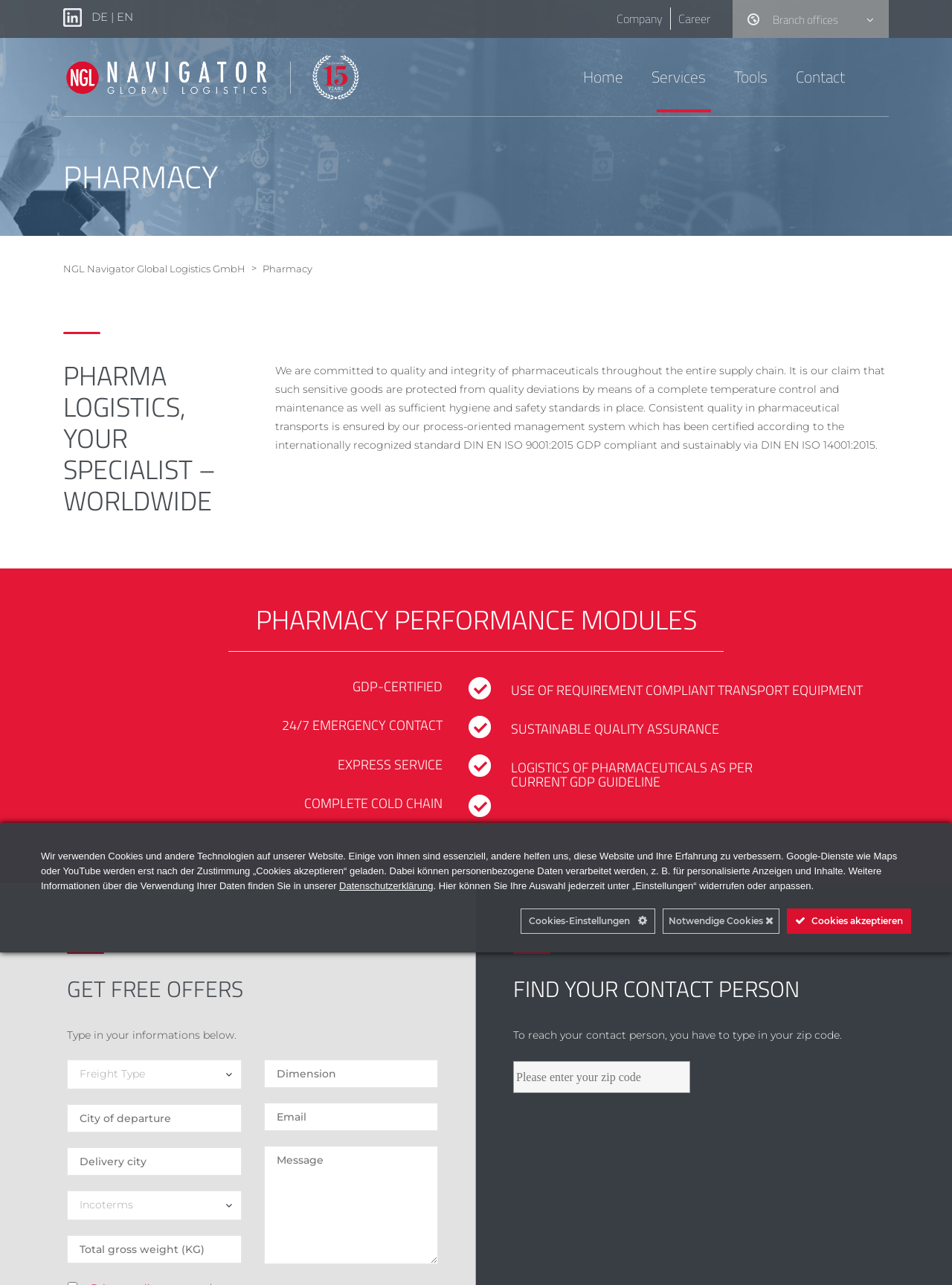Determine the bounding box coordinates of the region that needs to be clicked to achieve the task: "Click the 'Company' link".

[0.648, 0.008, 0.696, 0.021]